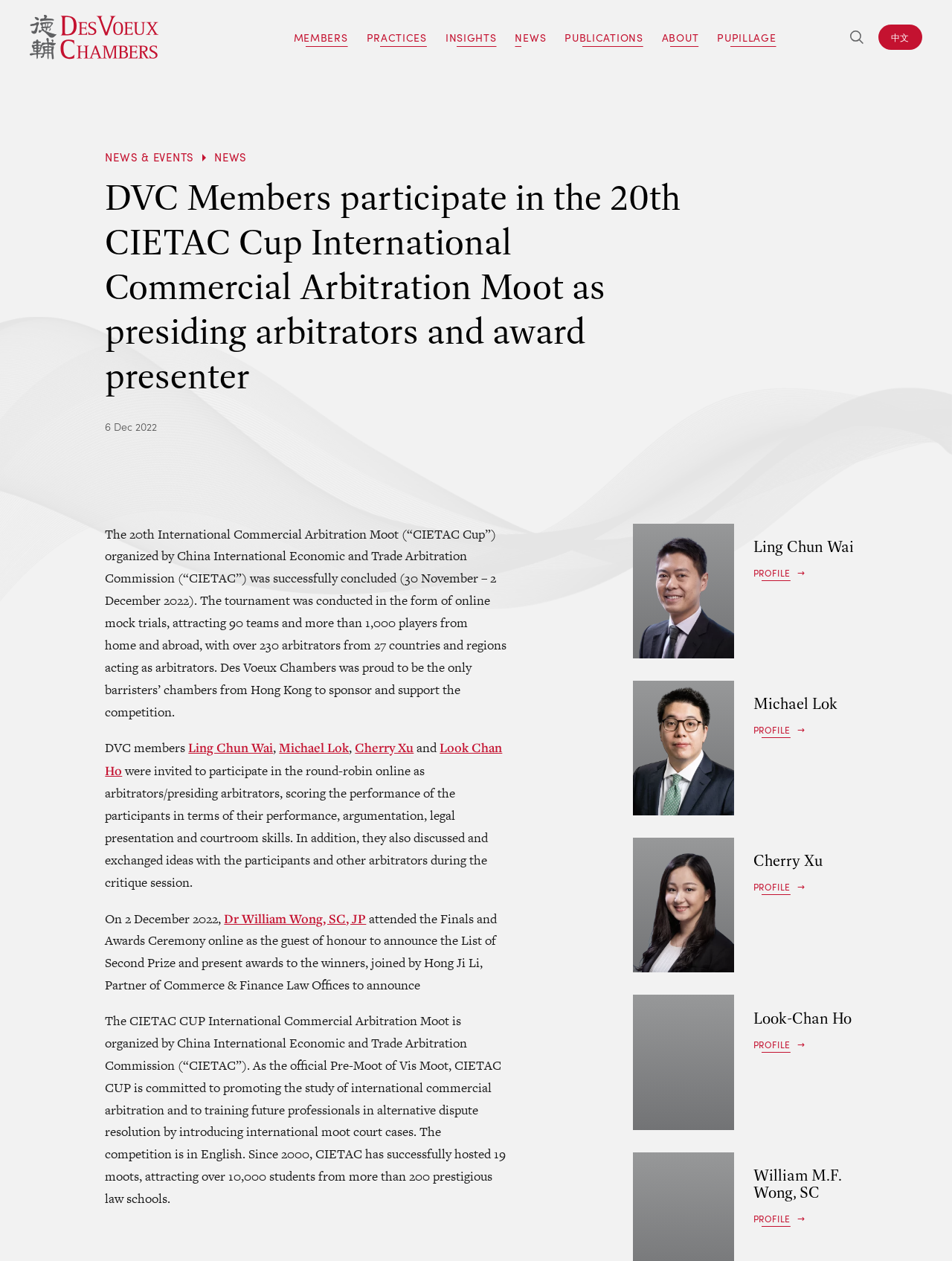Find the headline of the webpage and generate its text content.

DVC Members participate in the 20th CIETAC Cup International Commercial Arbitration Moot as presiding arbitrators and award presenter